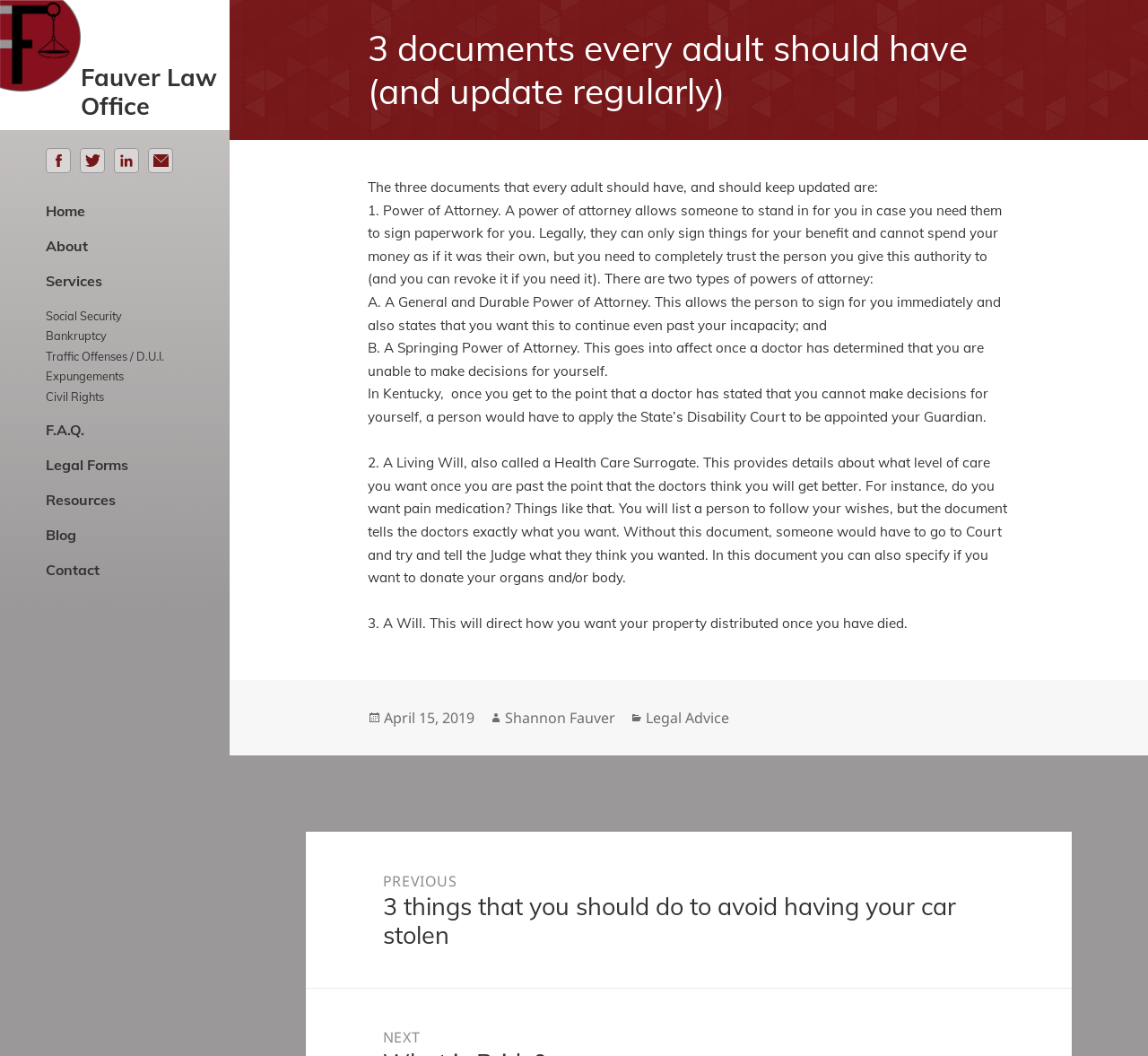Provide your answer in one word or a succinct phrase for the question: 
What is the purpose of a Living Will?

To provide details about level of care